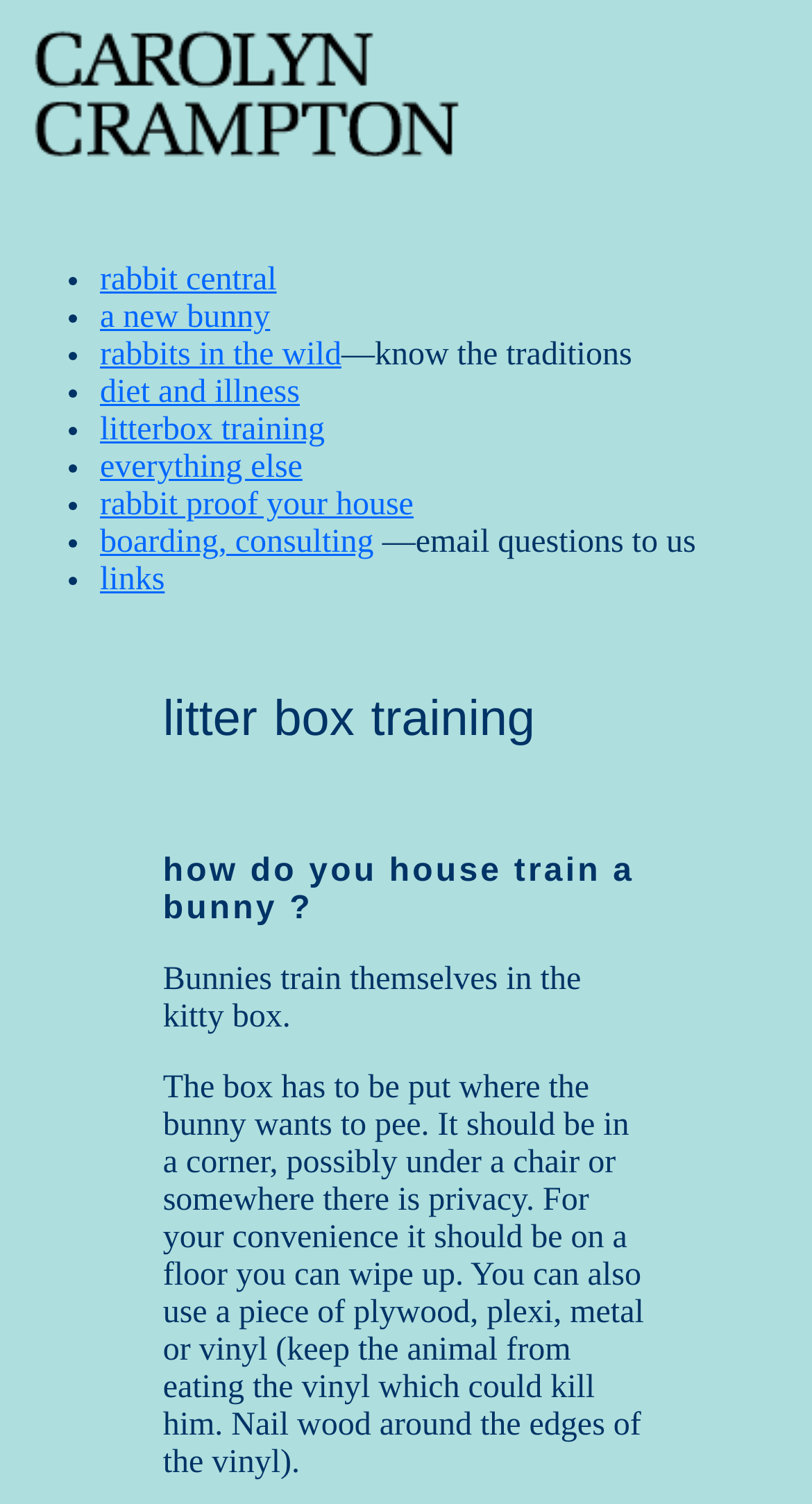Use a single word or phrase to answer the question: 
How many links are in the list?

9